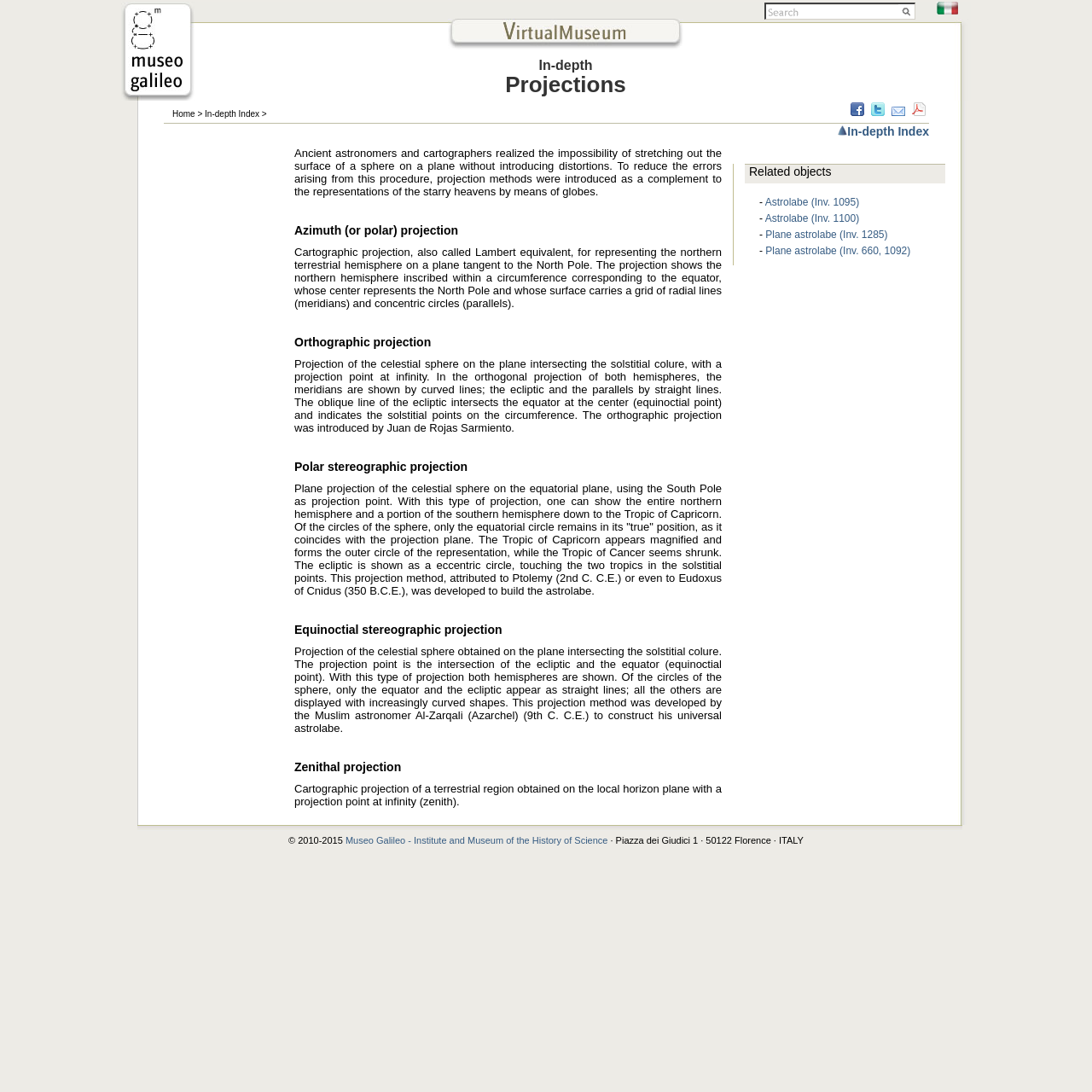Identify the bounding box coordinates of the region that should be clicked to execute the following instruction: "Click the 'Museo Galileo' link".

[0.111, 0.081, 0.178, 0.095]